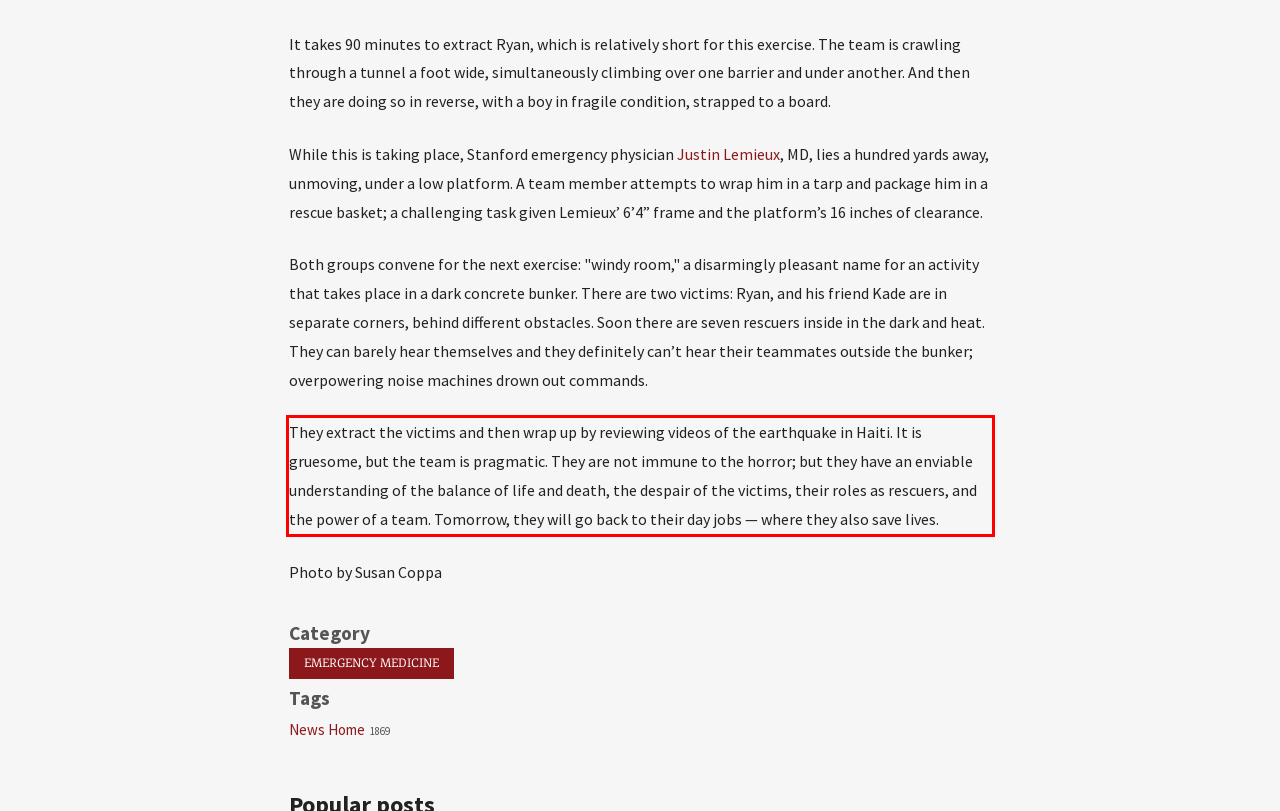You are given a screenshot showing a webpage with a red bounding box. Perform OCR to capture the text within the red bounding box.

They extract the victims and then wrap up by reviewing videos of the earthquake in Haiti. It is gruesome, but the team is pragmatic. They are not immune to the horror; but they have an enviable understanding of the balance of life and death, the despair of the victims, their roles as rescuers, and the power of a team. Tomorrow, they will go back to their day jobs — where they also save lives.